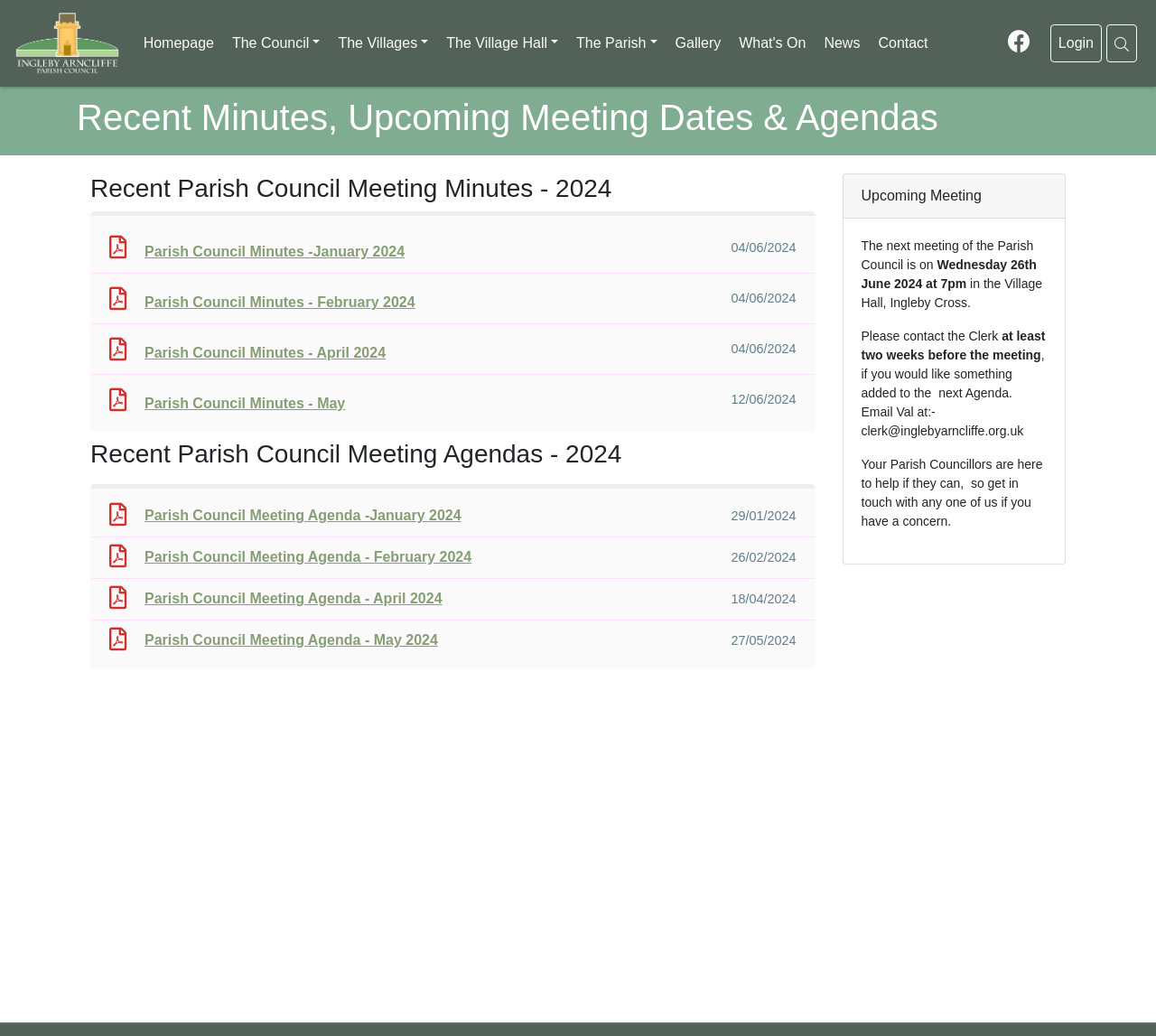What is the name of the parish council?
Give a detailed response to the question by analyzing the screenshot.

The name of the parish council can be found in the top-left corner of the webpage, where it is written as 'Ingleby Arncliffe Parish Council' in a link element.